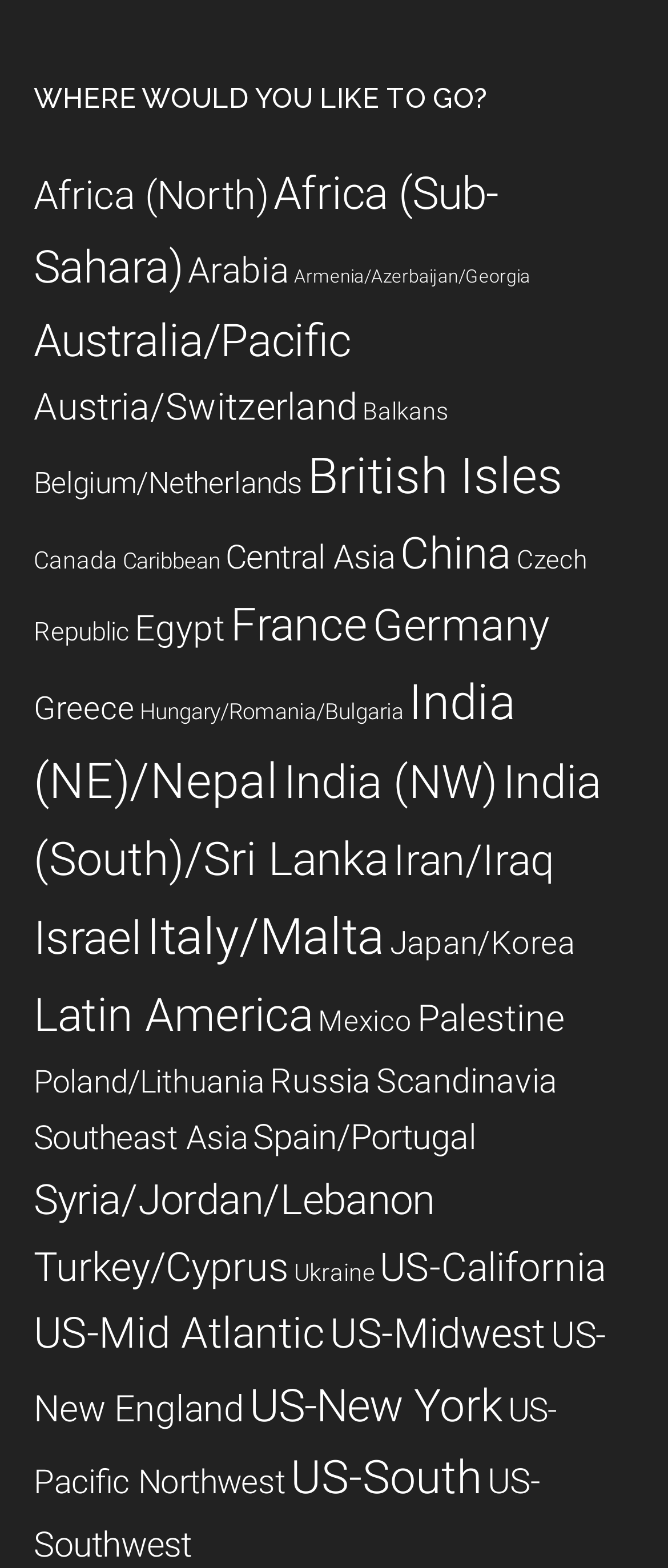Based on the element description: "Turkey/Cyprus", identify the UI element and provide its bounding box coordinates. Use four float numbers between 0 and 1, [left, top, right, bottom].

[0.05, 0.793, 0.432, 0.823]